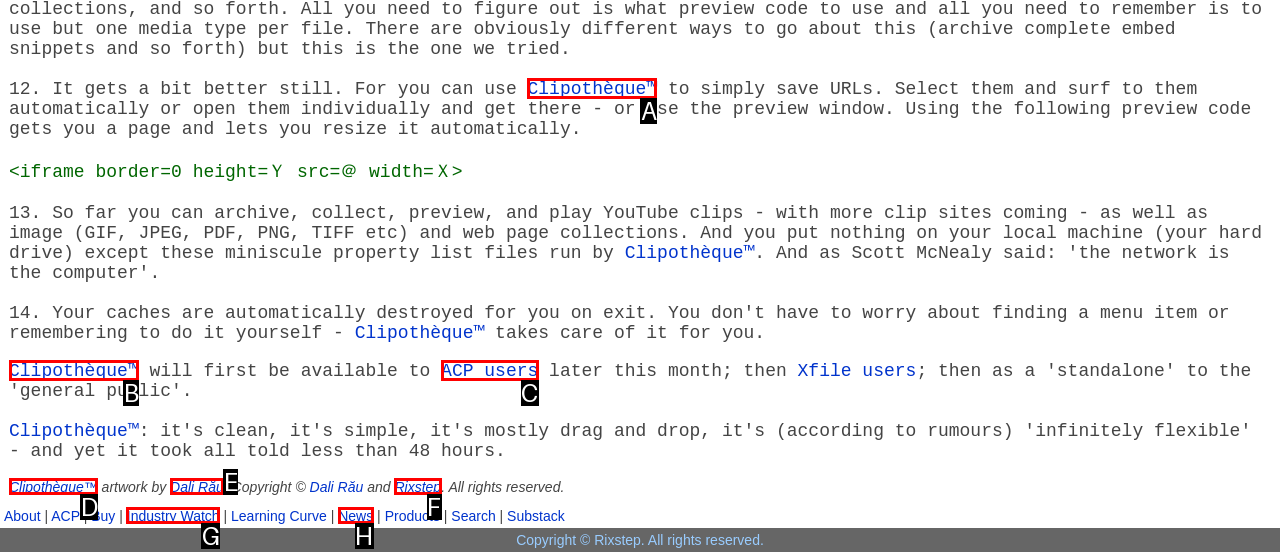Which HTML element should be clicked to complete the task: Click Clipothèque™? Answer with the letter of the corresponding option.

A